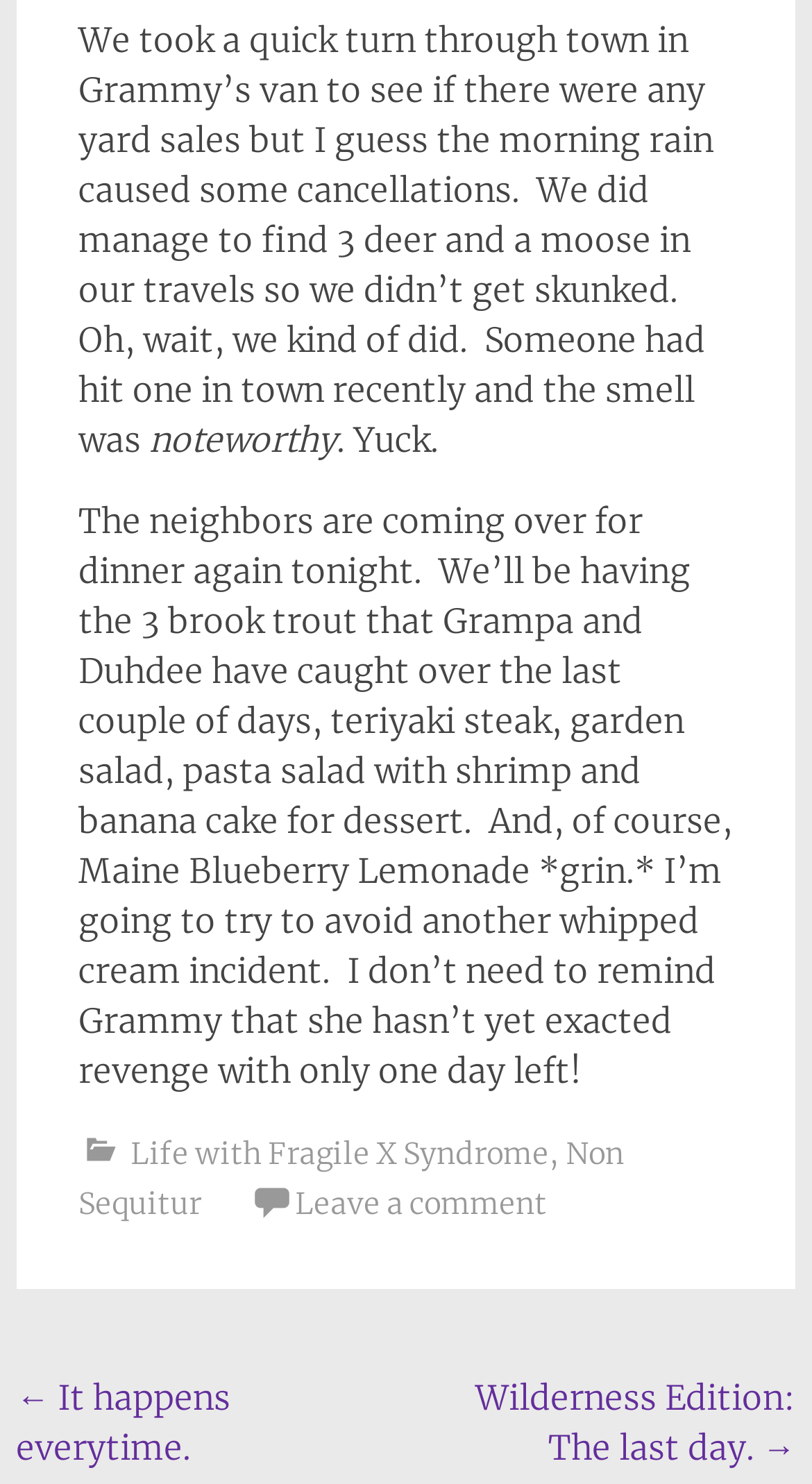How many deer were seen during the yard sale trip?
Give a detailed response to the question by analyzing the screenshot.

I read the text that describes the yard sale trip, which mentions finding '3 deer and a moose'.